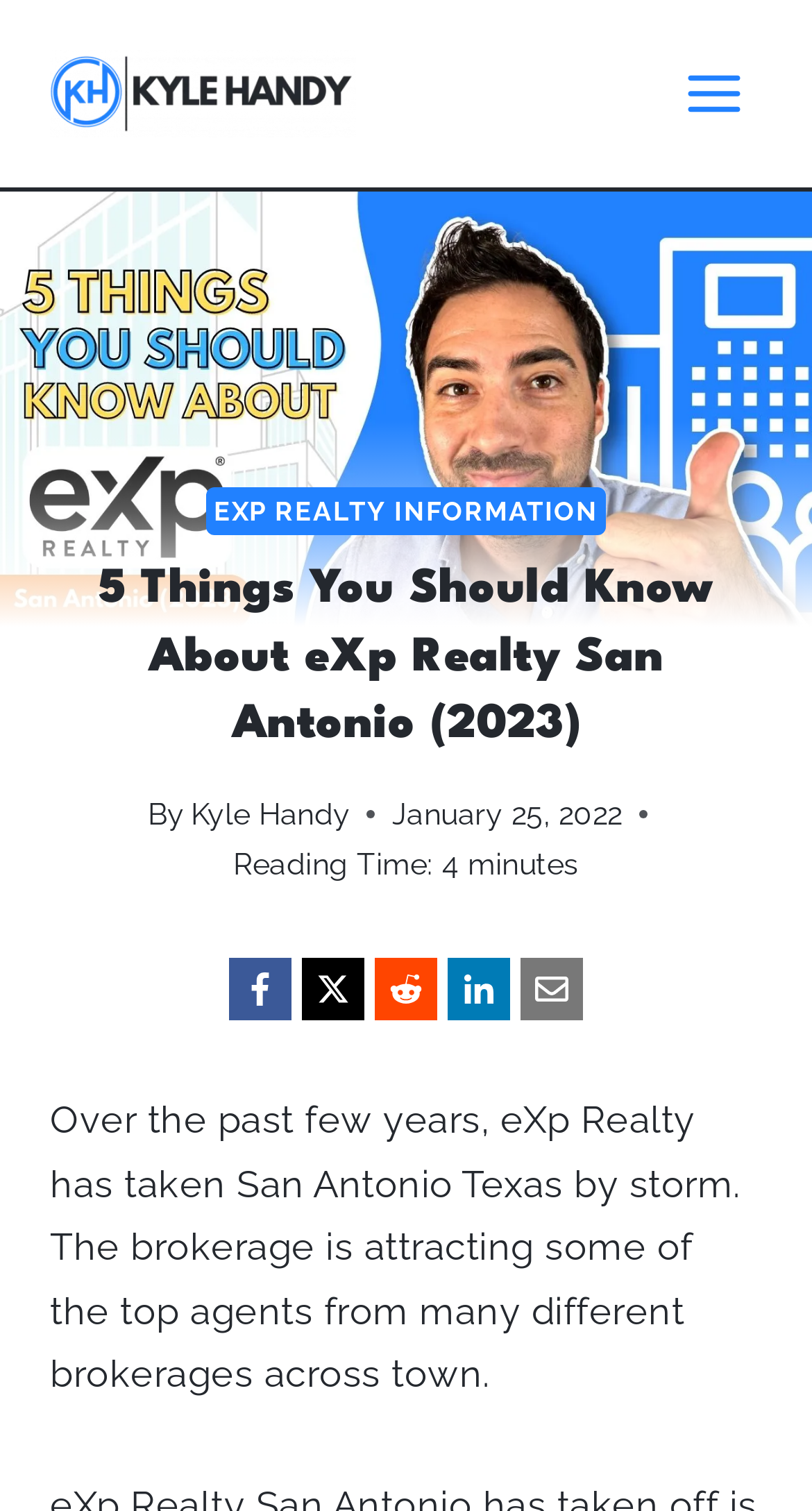What is the headline of the webpage?

5 Things You Should Know About eXp Realty San Antonio (2023)